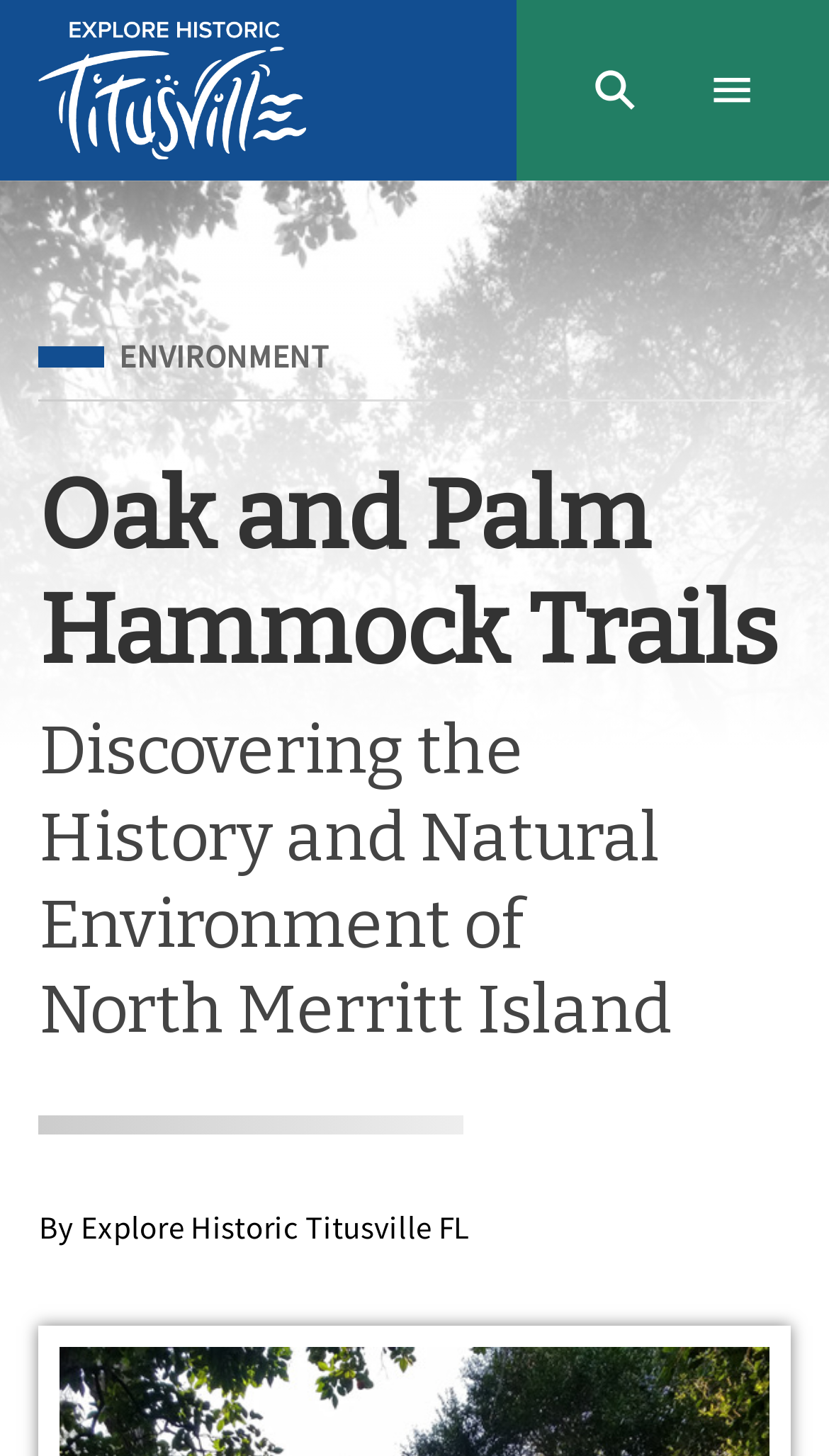What is the name of the trails?
Using the image, give a concise answer in the form of a single word or short phrase.

Oak and Palm Hammock Trails